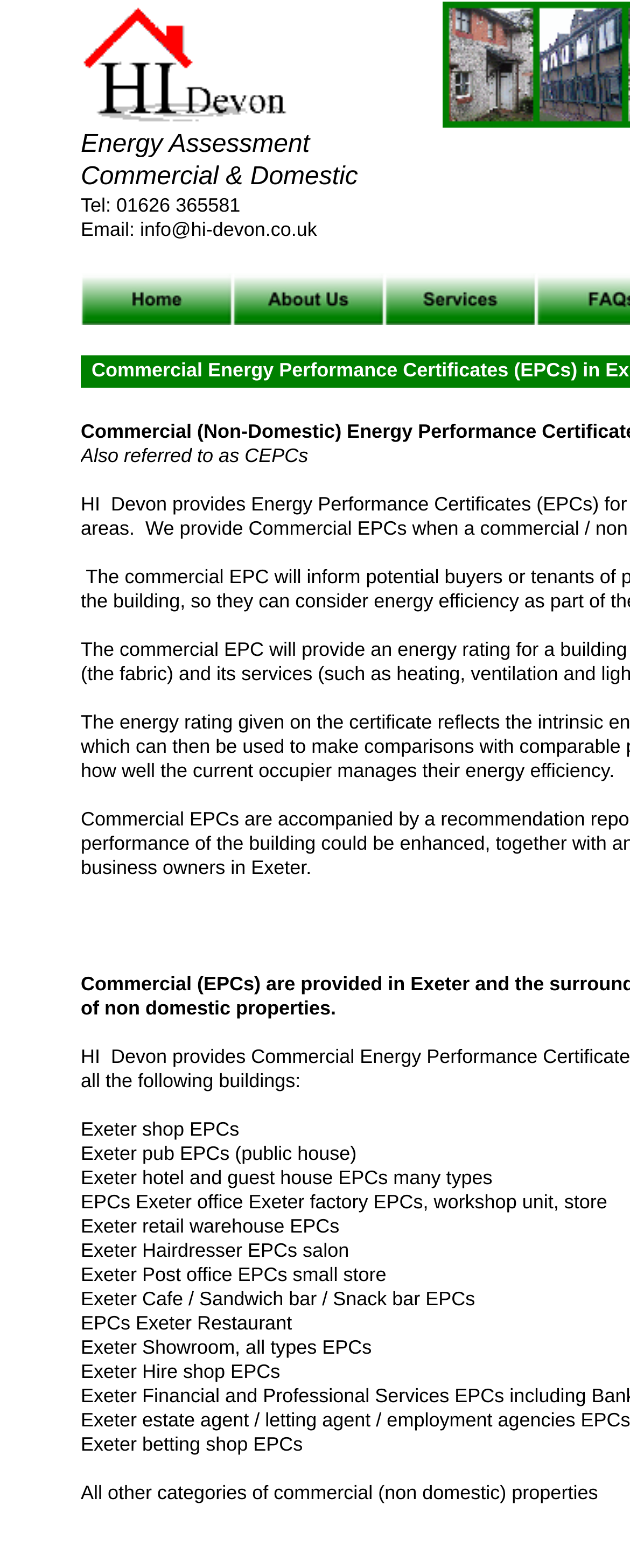Find the bounding box of the UI element described as follows: "Commercial & Domestic".

[0.128, 0.104, 0.568, 0.122]